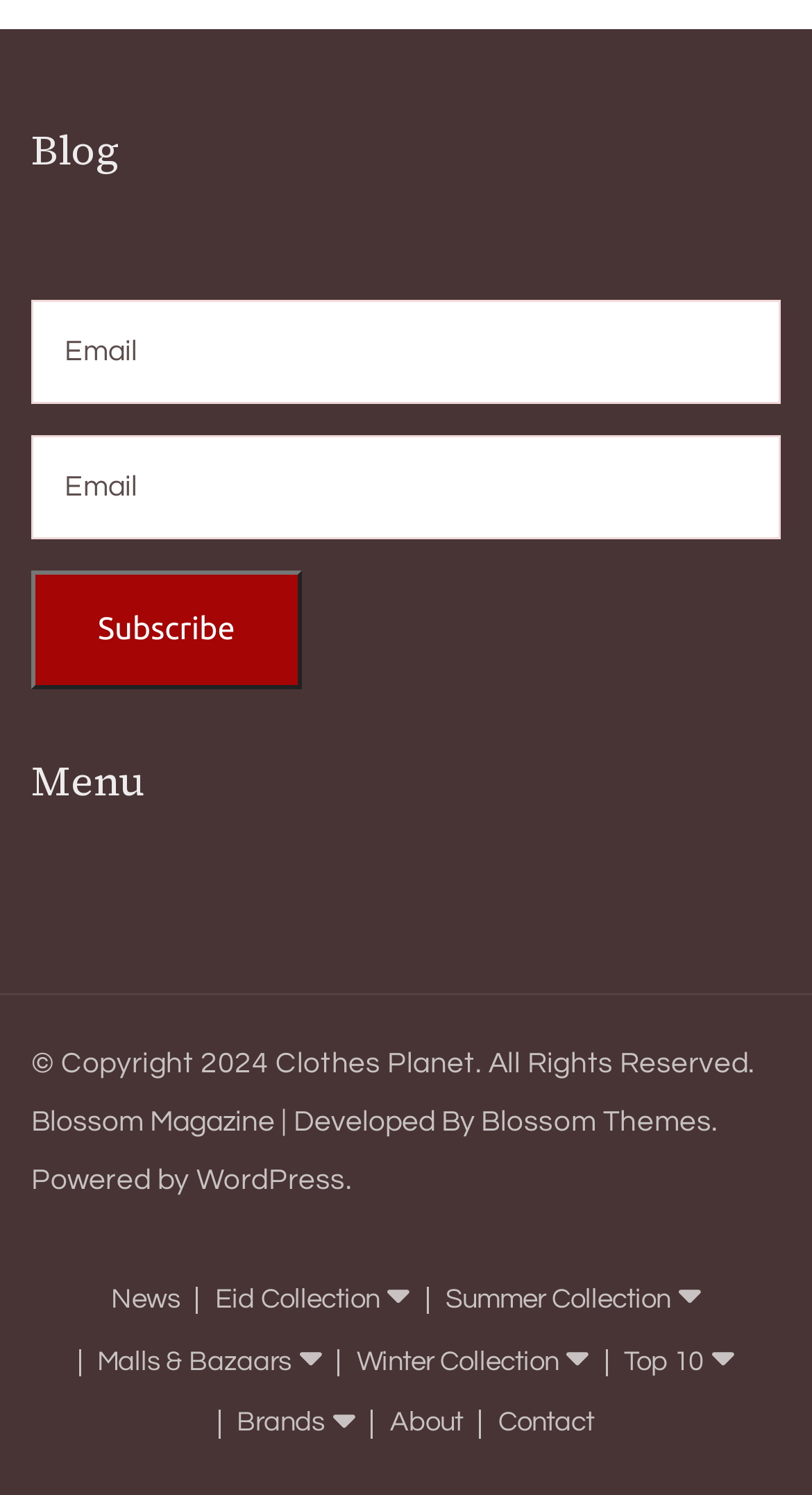Please indicate the bounding box coordinates of the element's region to be clicked to achieve the instruction: "Visit the News page". Provide the coordinates as four float numbers between 0 and 1, i.e., [left, top, right, bottom].

[0.137, 0.861, 0.221, 0.879]